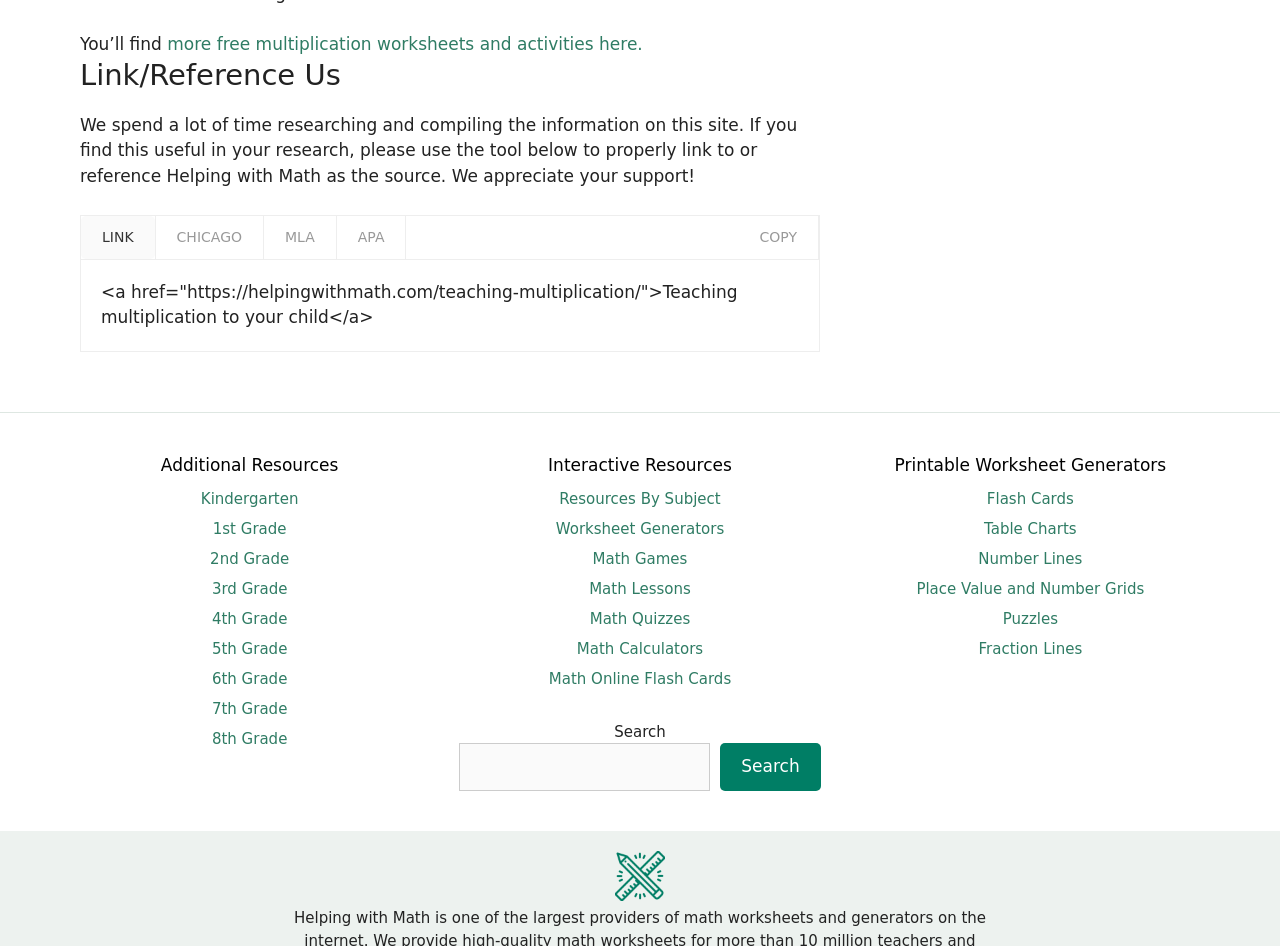Using a single word or phrase, answer the following question: 
What is the main topic of the website?

Math